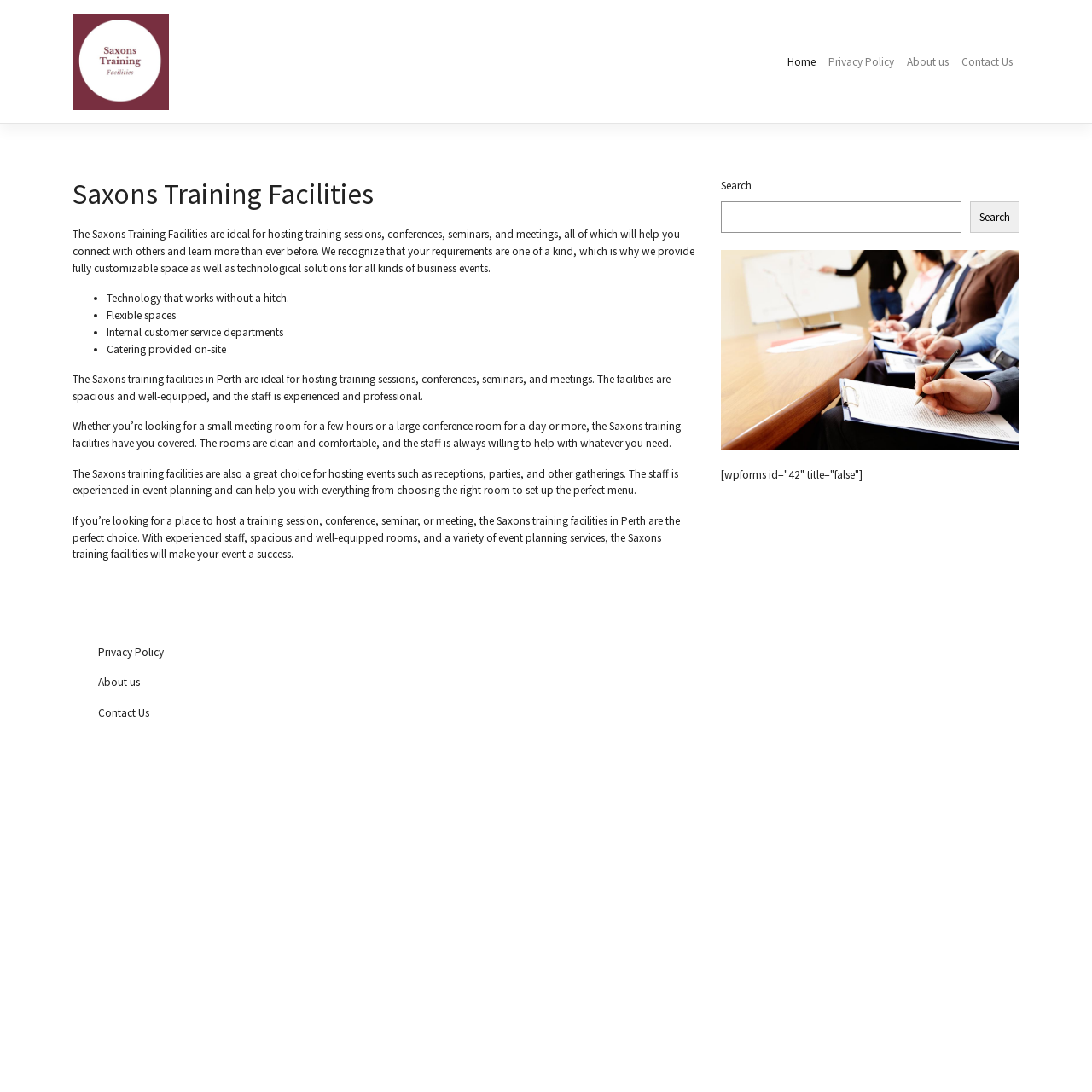Please provide a detailed answer to the question below based on the screenshot: 
What is the main purpose of Saxons Training Facilities?

Based on the webpage content, it appears that Saxons Training Facilities are ideal for hosting training sessions, conferences, seminars, and meetings, which suggests that the main purpose of the facility is to provide a space for training and learning.